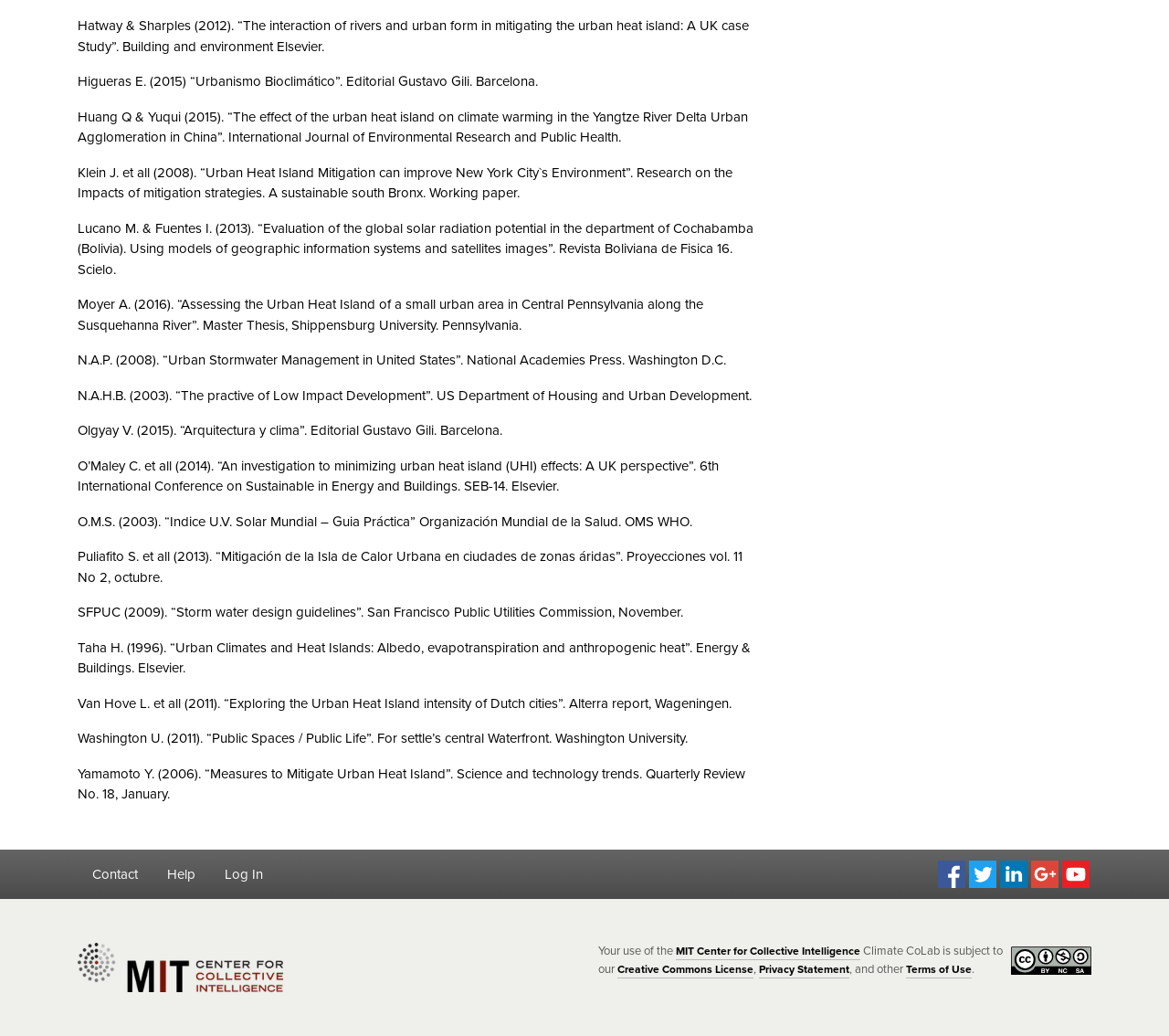Pinpoint the bounding box coordinates of the element you need to click to execute the following instruction: "Click on the 'Contact' link". The bounding box should be represented by four float numbers between 0 and 1, in the format [left, top, right, bottom].

[0.066, 0.827, 0.13, 0.861]